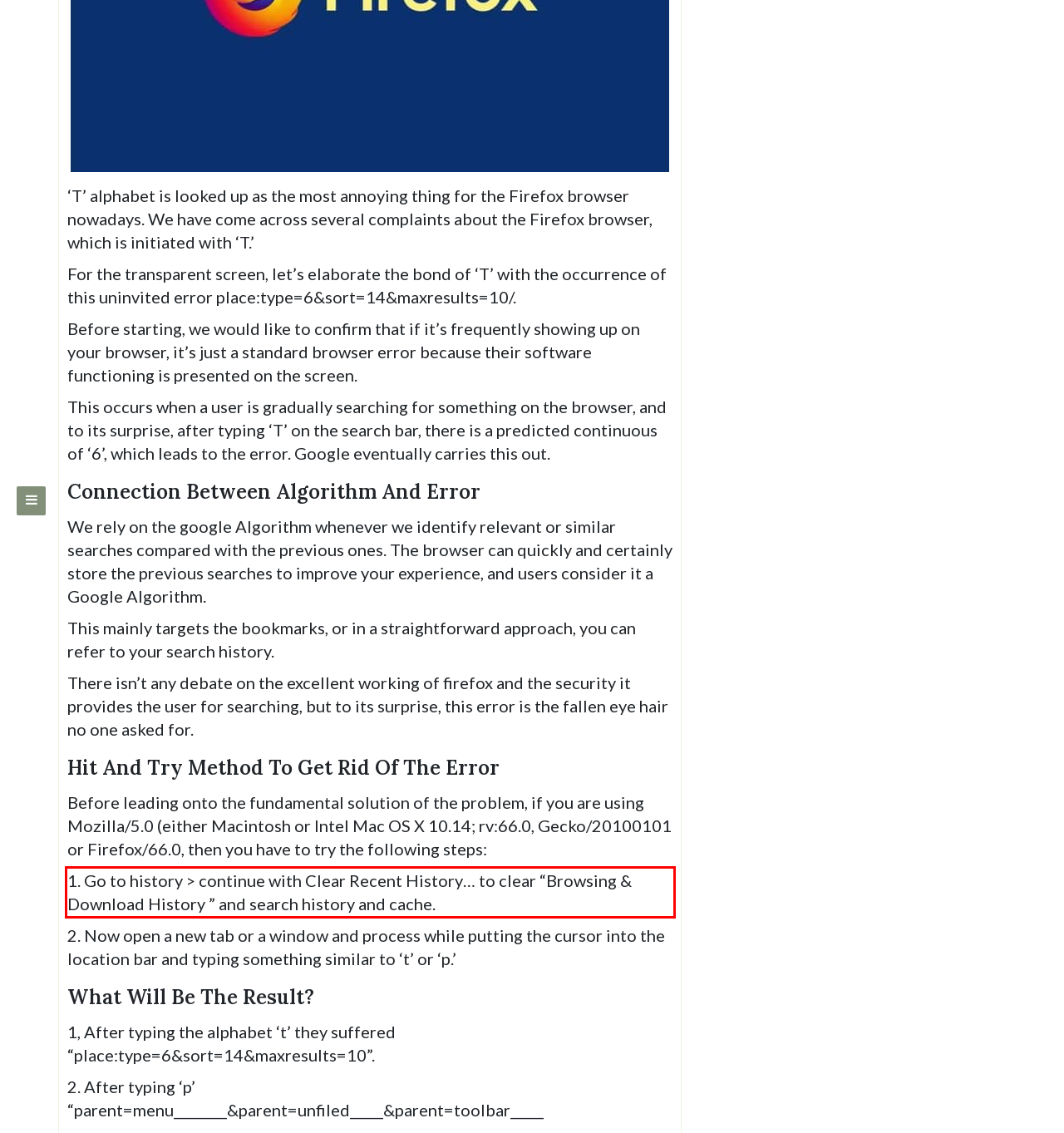Please identify the text within the red rectangular bounding box in the provided webpage screenshot.

1. Go to history > continue with Clear Recent History… to clear “Browsing & Download History ” and search history and cache.